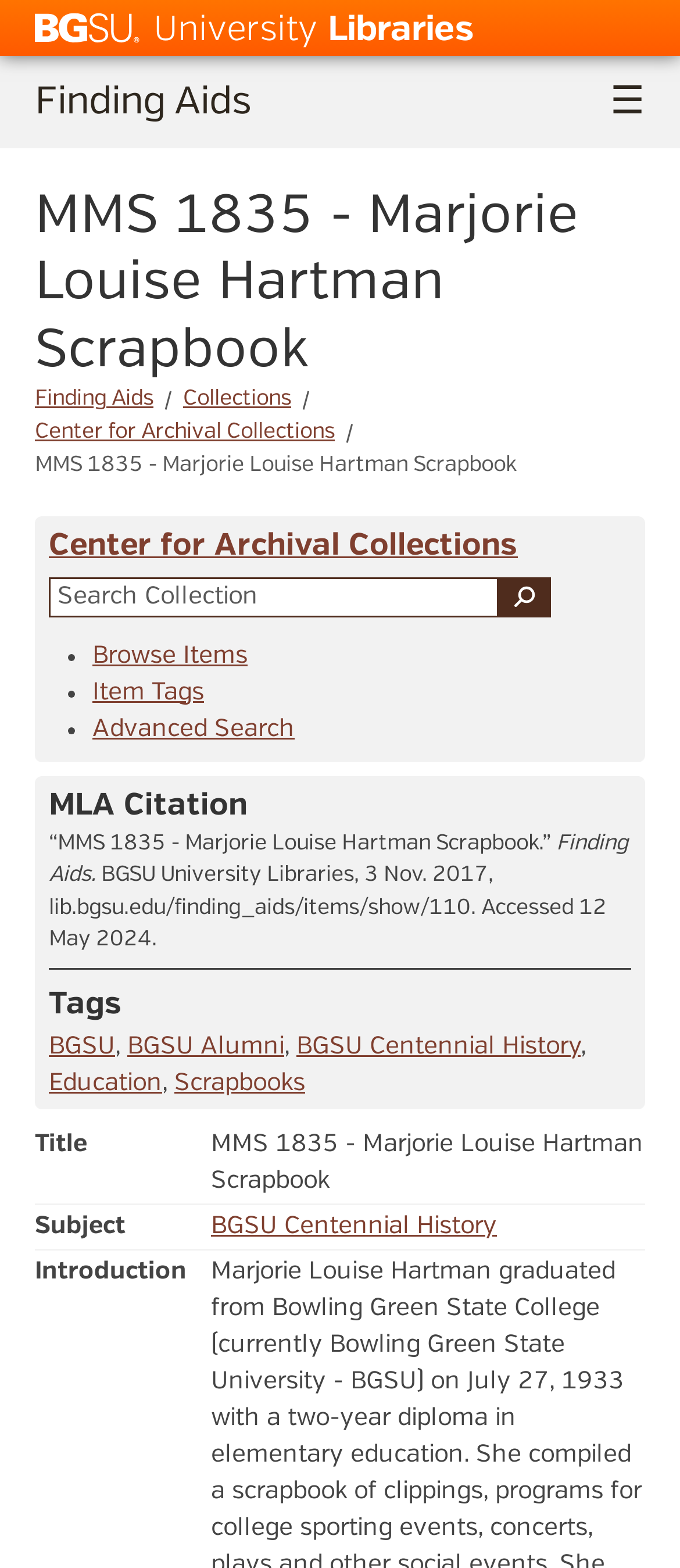Determine the bounding box coordinates of the element that should be clicked to execute the following command: "View Item Tags".

[0.136, 0.433, 0.3, 0.449]